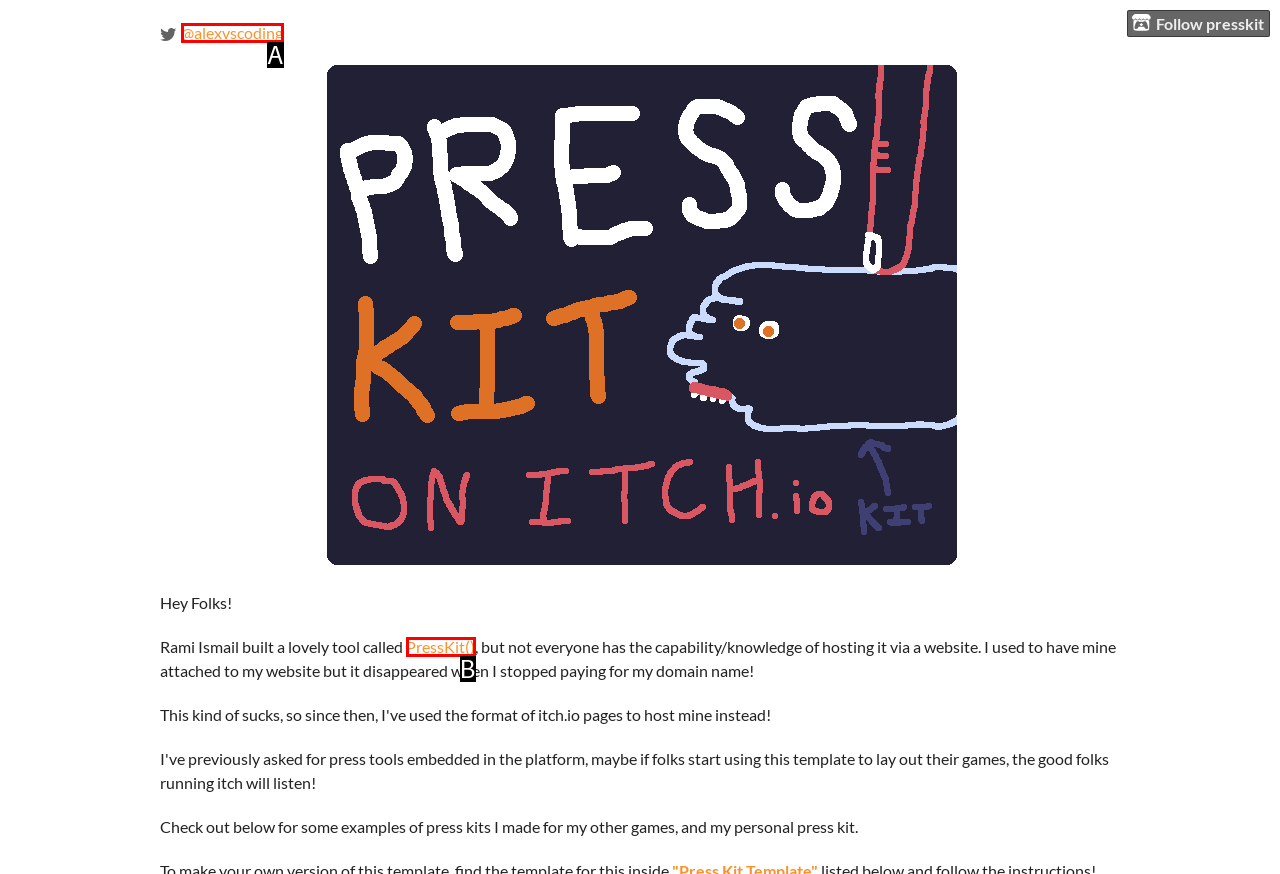Refer to the description: PressKit() and choose the option that best fits. Provide the letter of that option directly from the options.

B